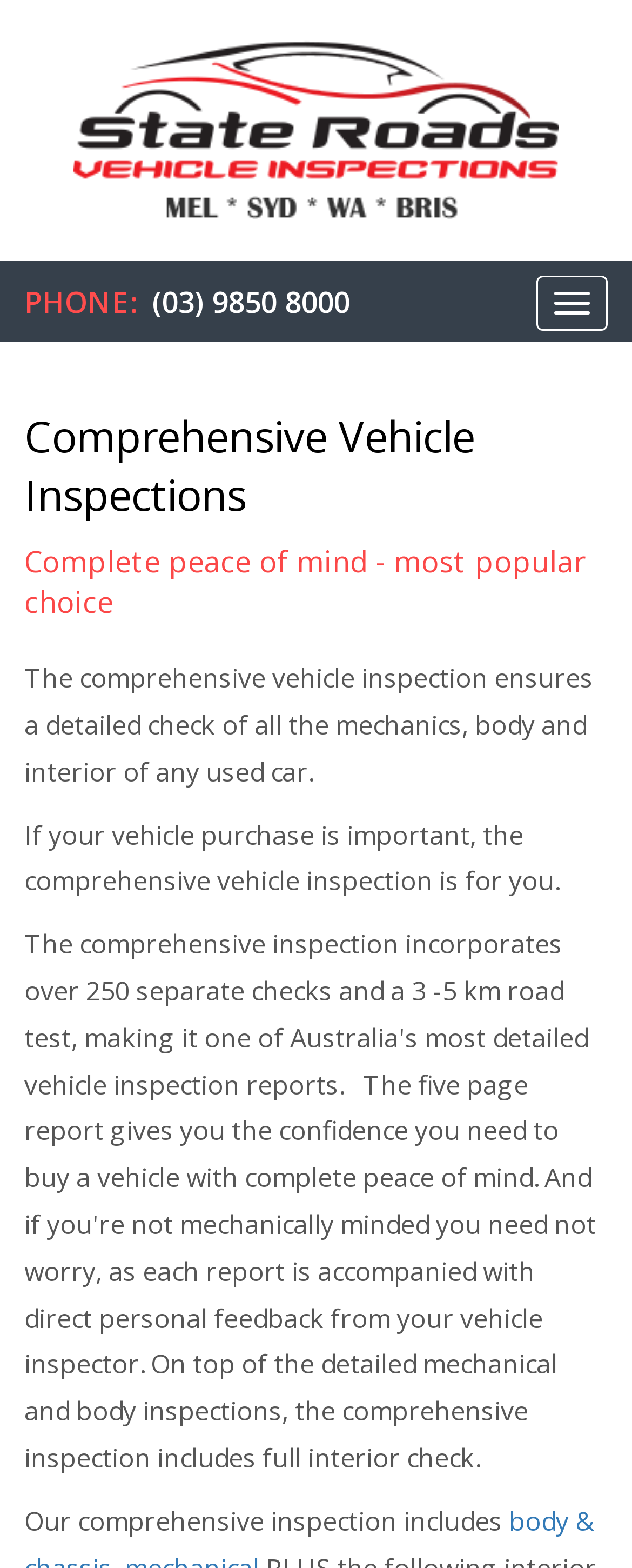Provide your answer to the question using just one word or phrase: Is there a warranty provided for vehicle inspections?

Yes, 30 days